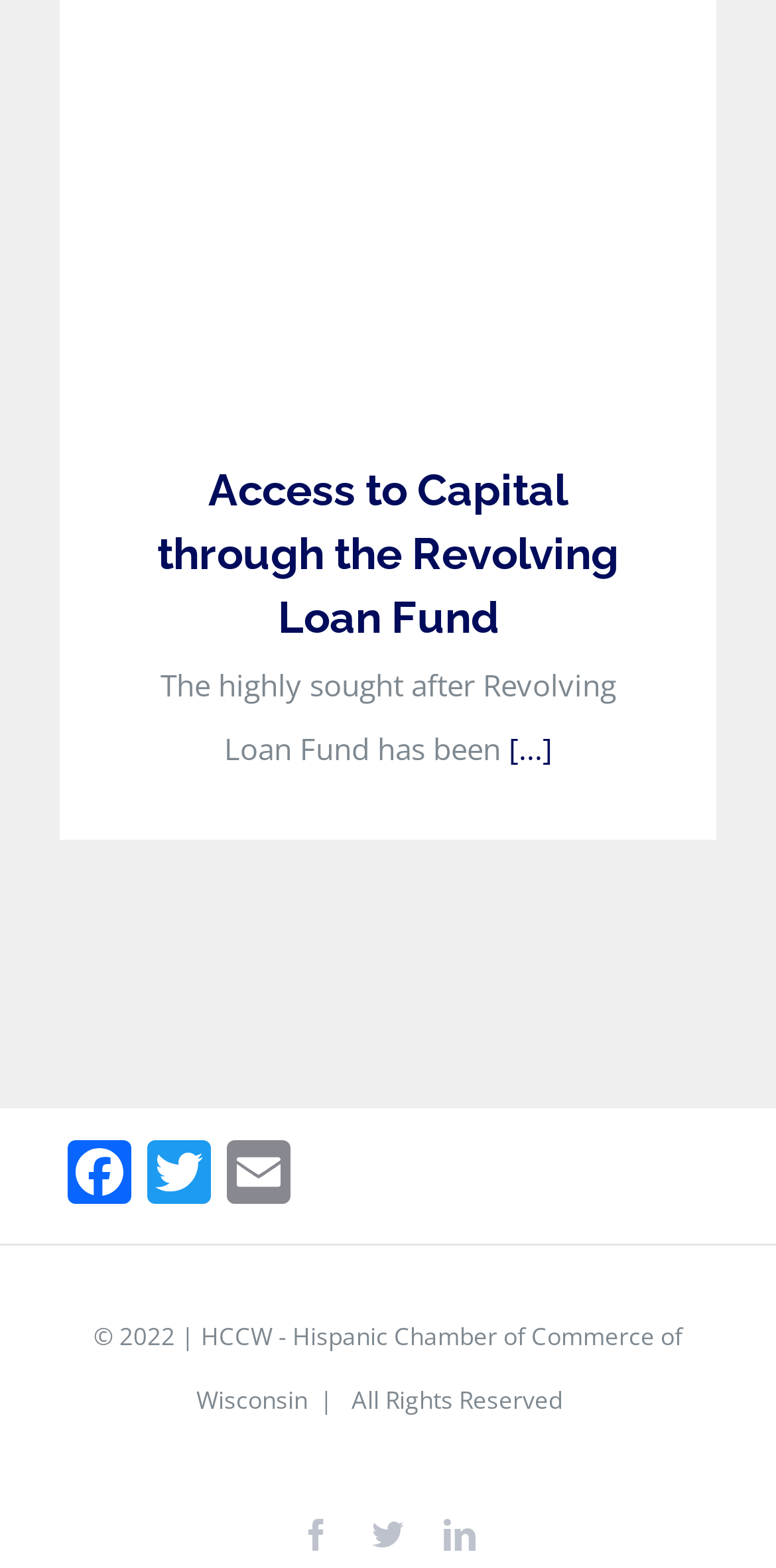Please identify the bounding box coordinates for the region that you need to click to follow this instruction: "Access to Capital through the Revolving Loan Fund".

[0.368, 0.086, 0.483, 0.143]